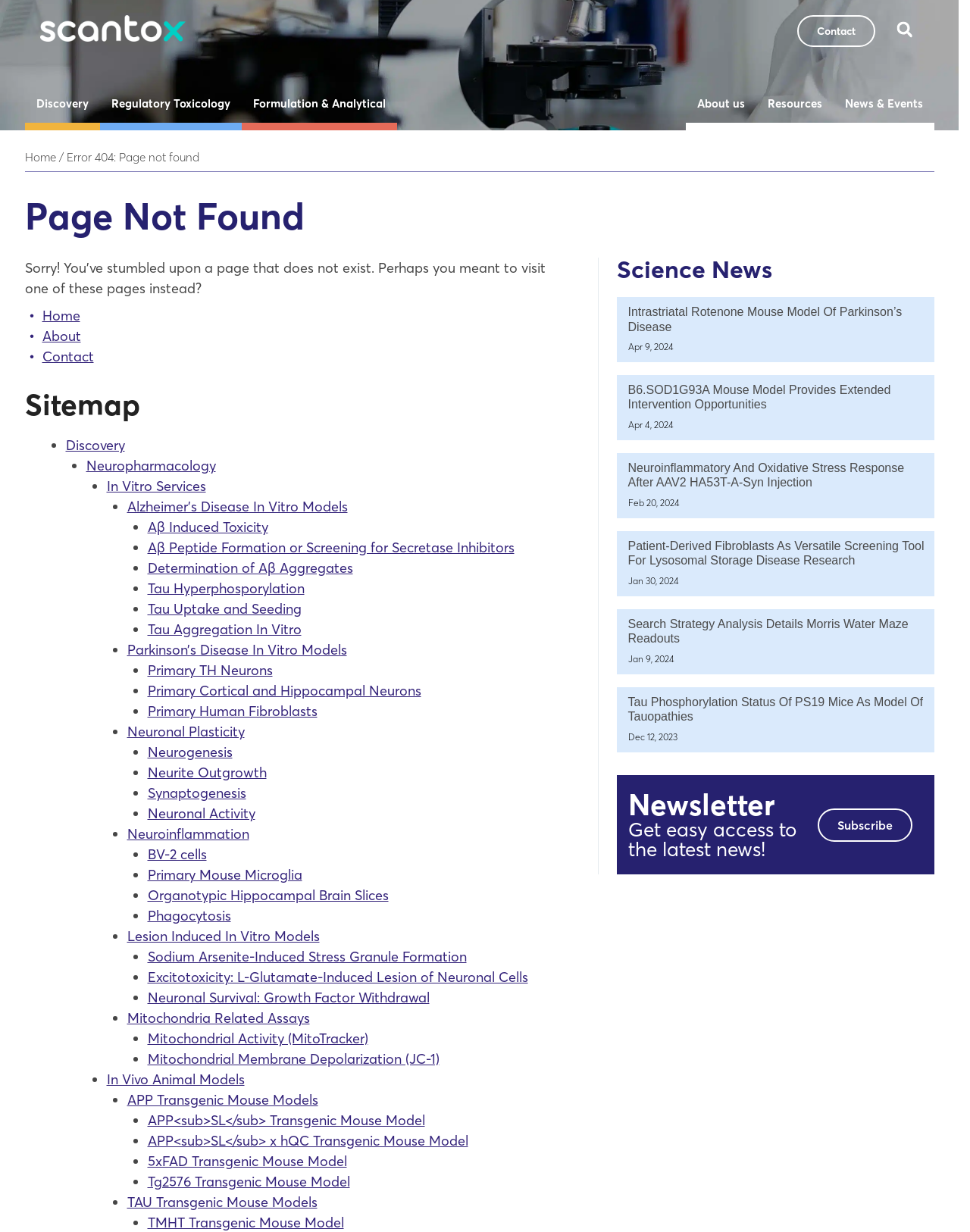Please provide a detailed answer to the question below based on the screenshot: 
What is the error message on this page?

I found the error message by looking at the StaticText element with the text 'Error 404: Page not found' at coordinates [0.068, 0.121, 0.205, 0.133].